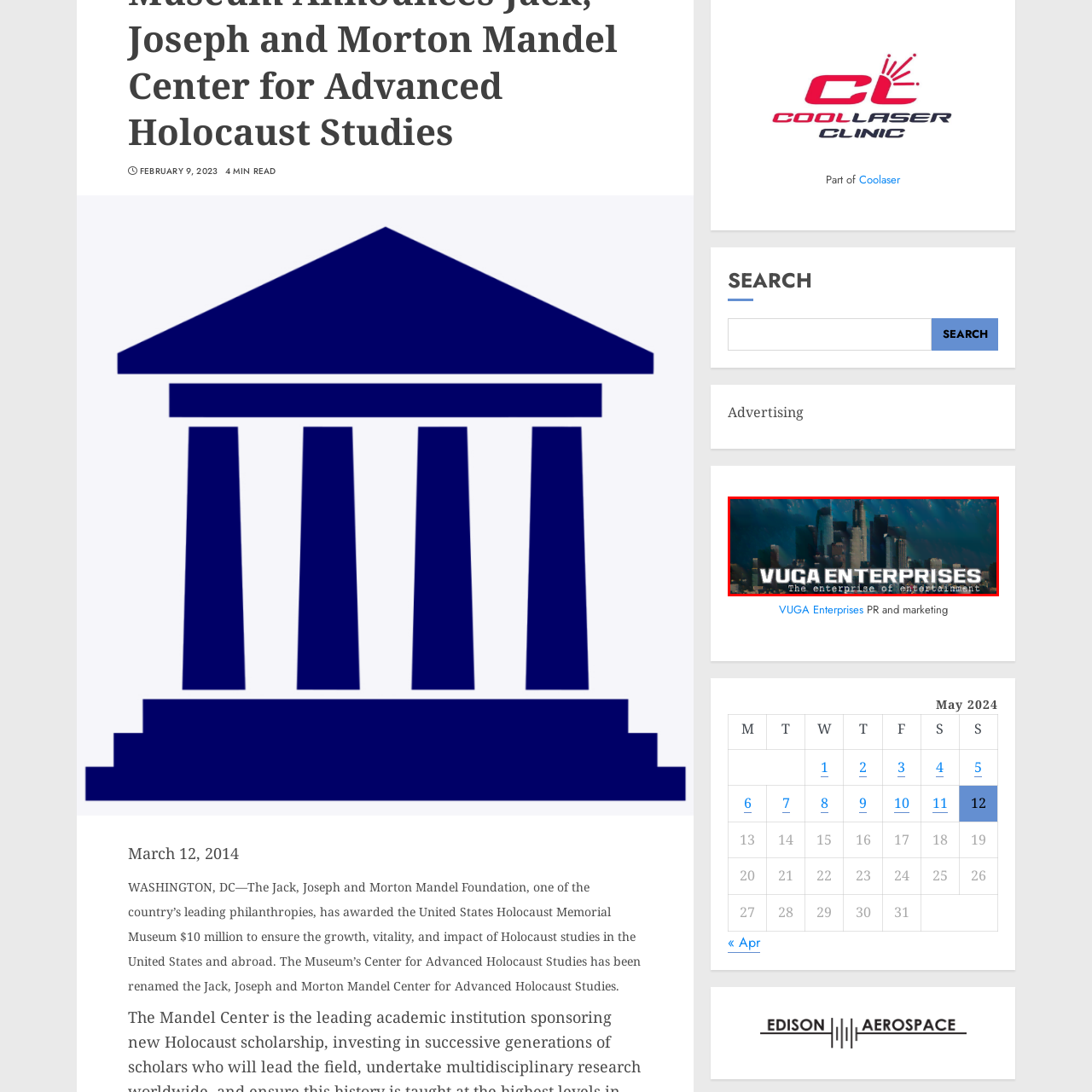Focus on the portion of the image highlighted in red and deliver a detailed explanation for the following question: What is the overall aesthetic of the image?

The image combines a sense of modernity and ambition, conveyed through the use of tall, modern skyscrapers and bold, white text, appealing to those interested in entertainment solutions and creative initiatives.